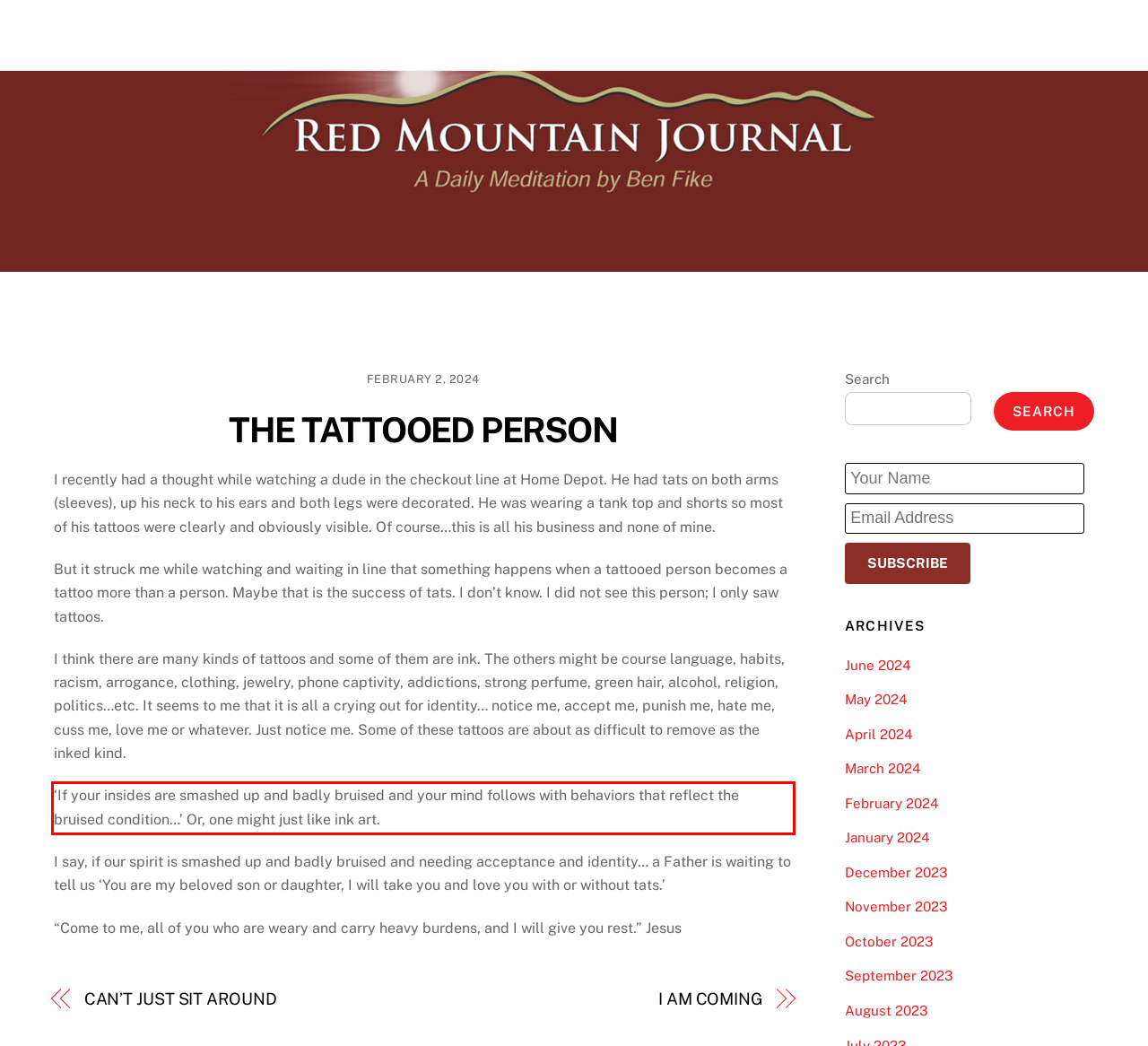Please analyze the provided webpage screenshot and perform OCR to extract the text content from the red rectangle bounding box.

‘If your insides are smashed up and badly bruised and your mind follows with behaviors that reflect the bruised condition…’ Or, one might just like ink art.